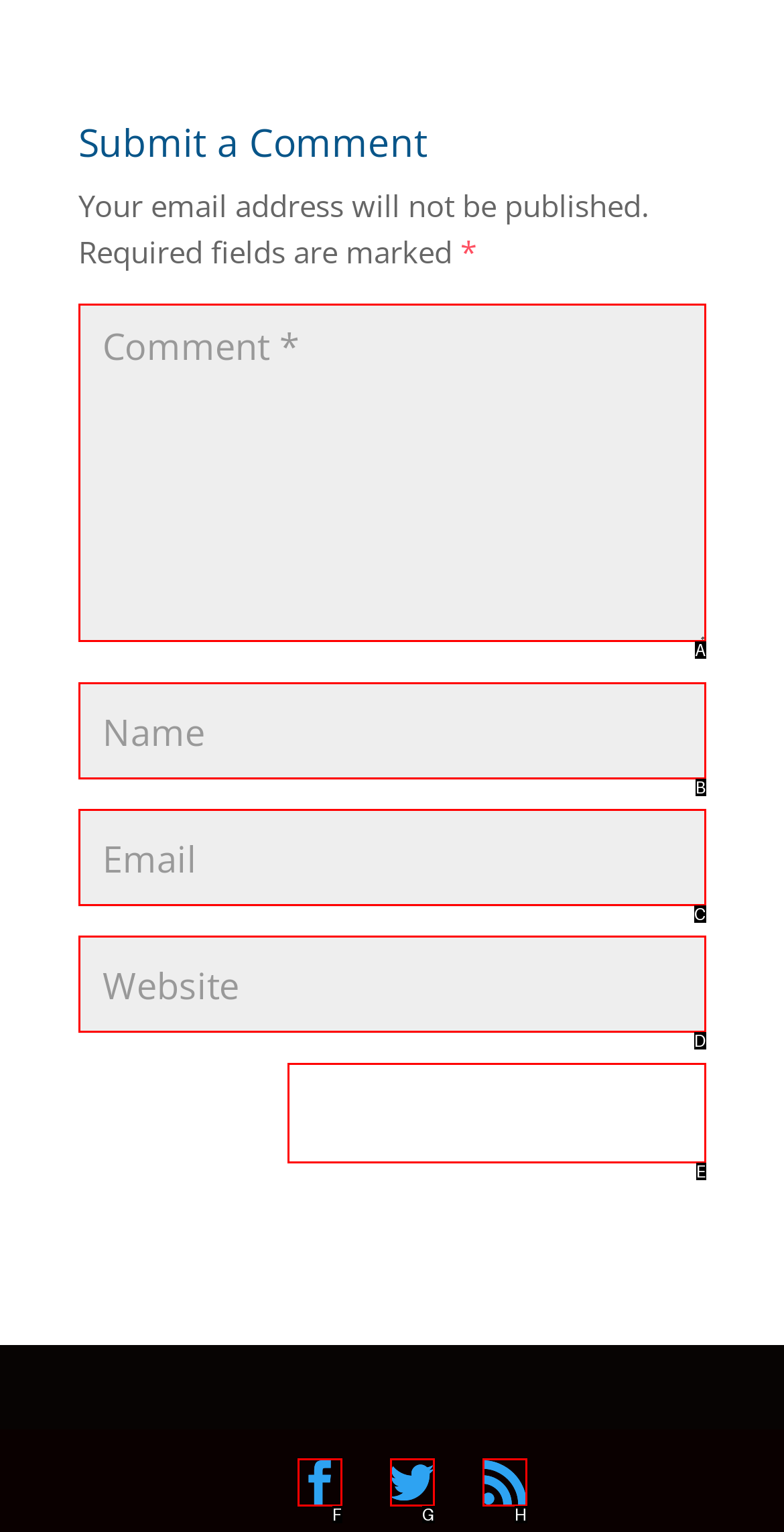Indicate the HTML element that should be clicked to perform the task: View terms and conditions Reply with the letter corresponding to the chosen option.

None